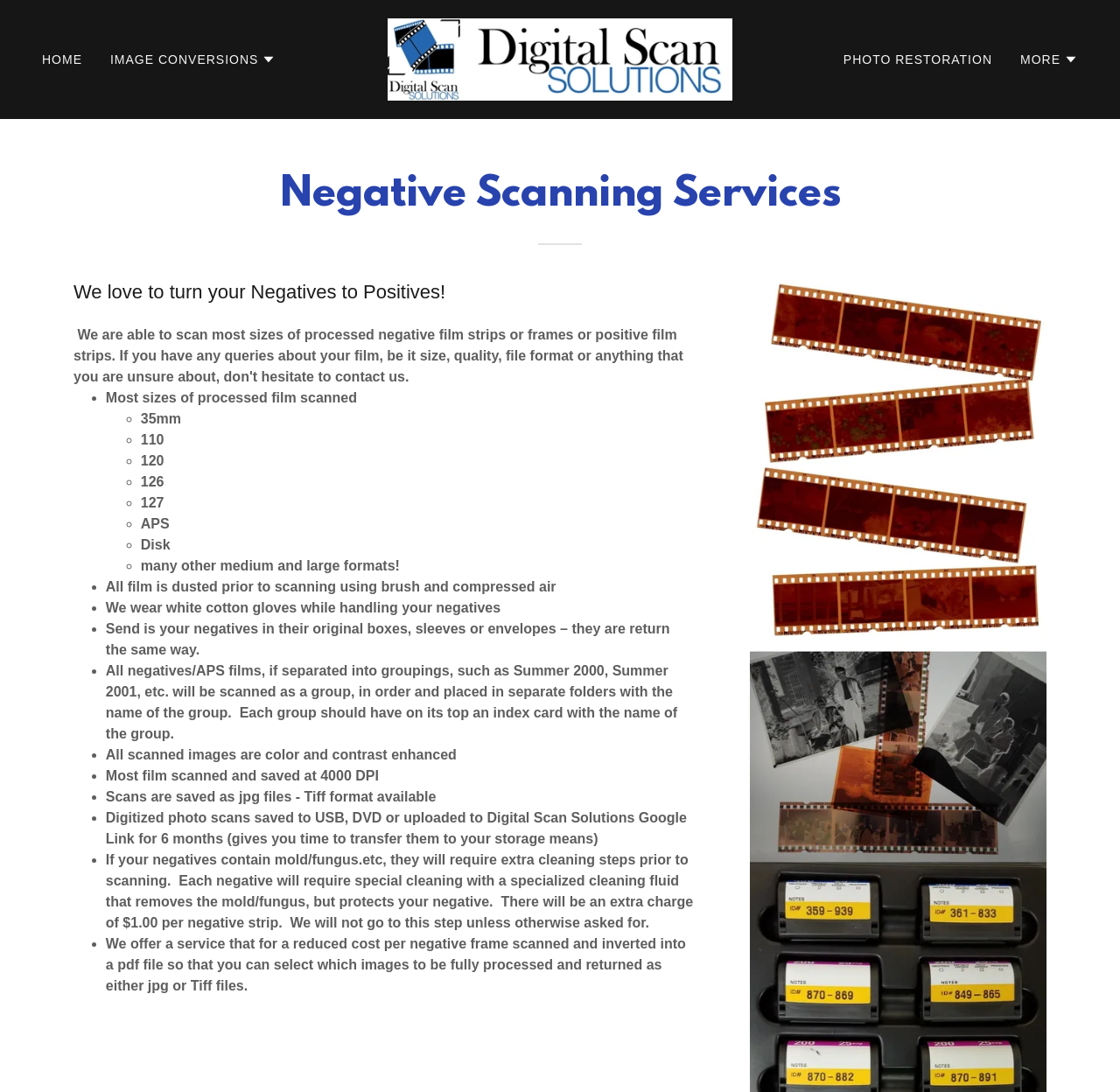Given the element description, predict the bounding box coordinates in the format (top-left x, top-left y, bottom-right x, bottom-right y). Make sure all values are between 0 and 1. Here is the element description: Photo Restoration

[0.748, 0.04, 0.891, 0.069]